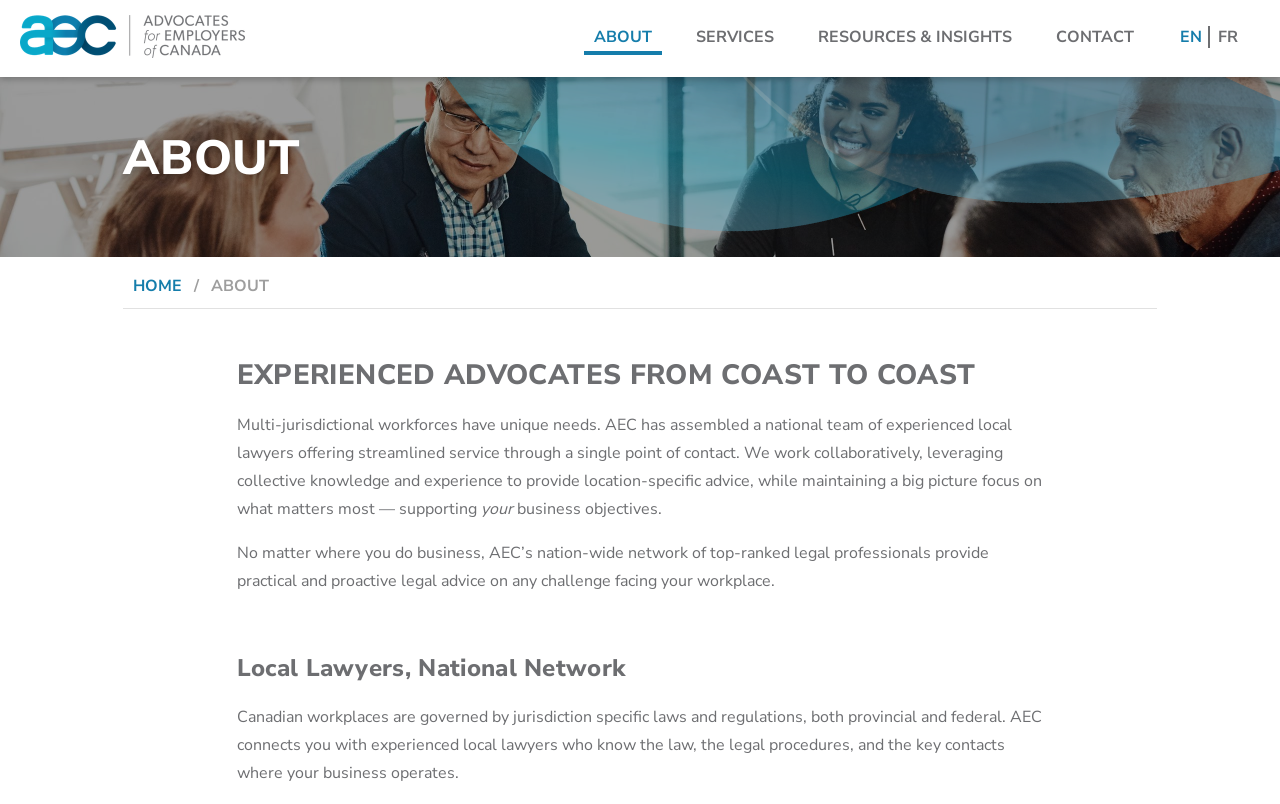What is the name of the organization?
From the image, respond with a single word or phrase.

Advocates for Employers of Canada